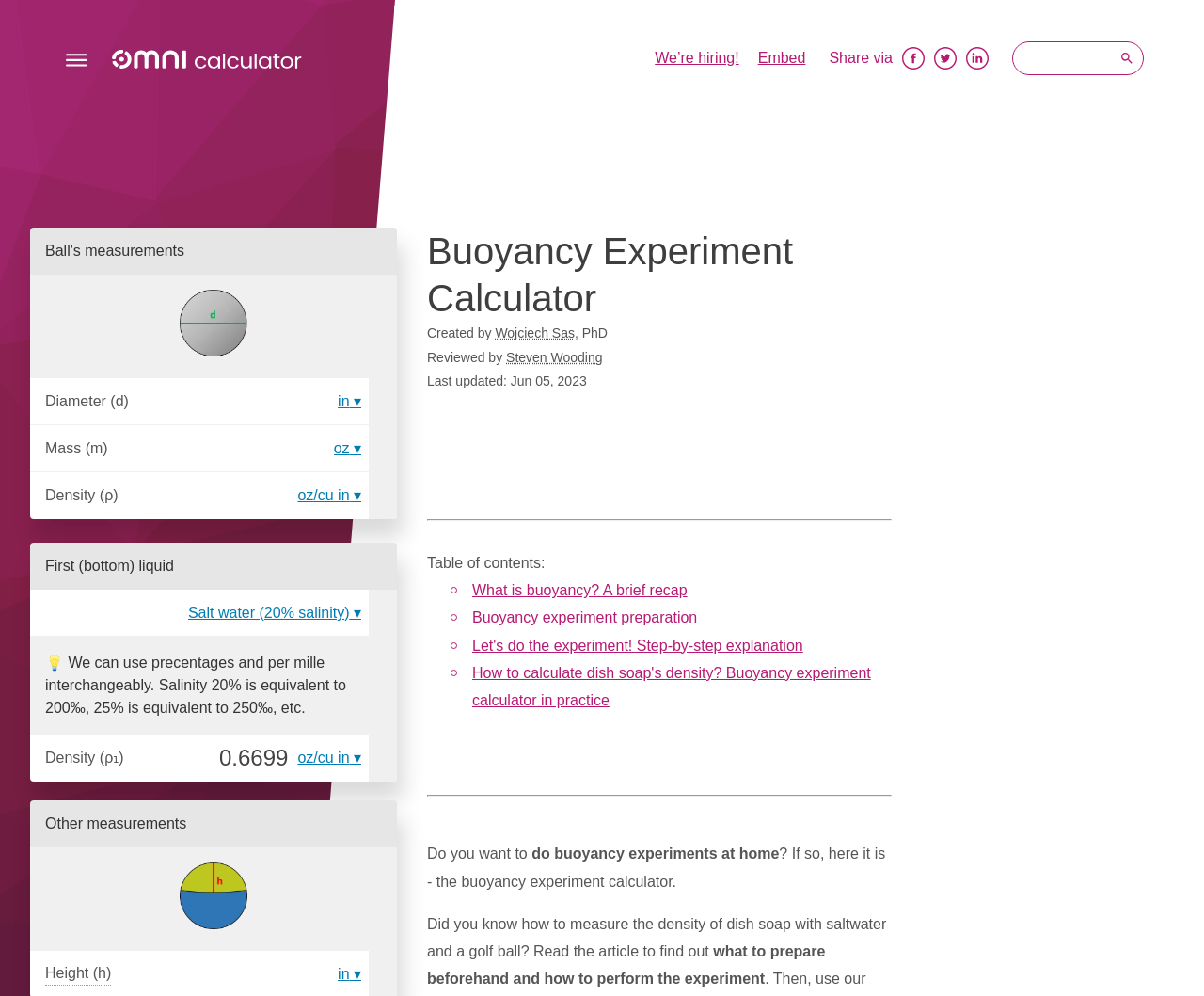What is the density of the salt water?
From the image, respond with a single word or phrase.

0.6699 oz/cu in